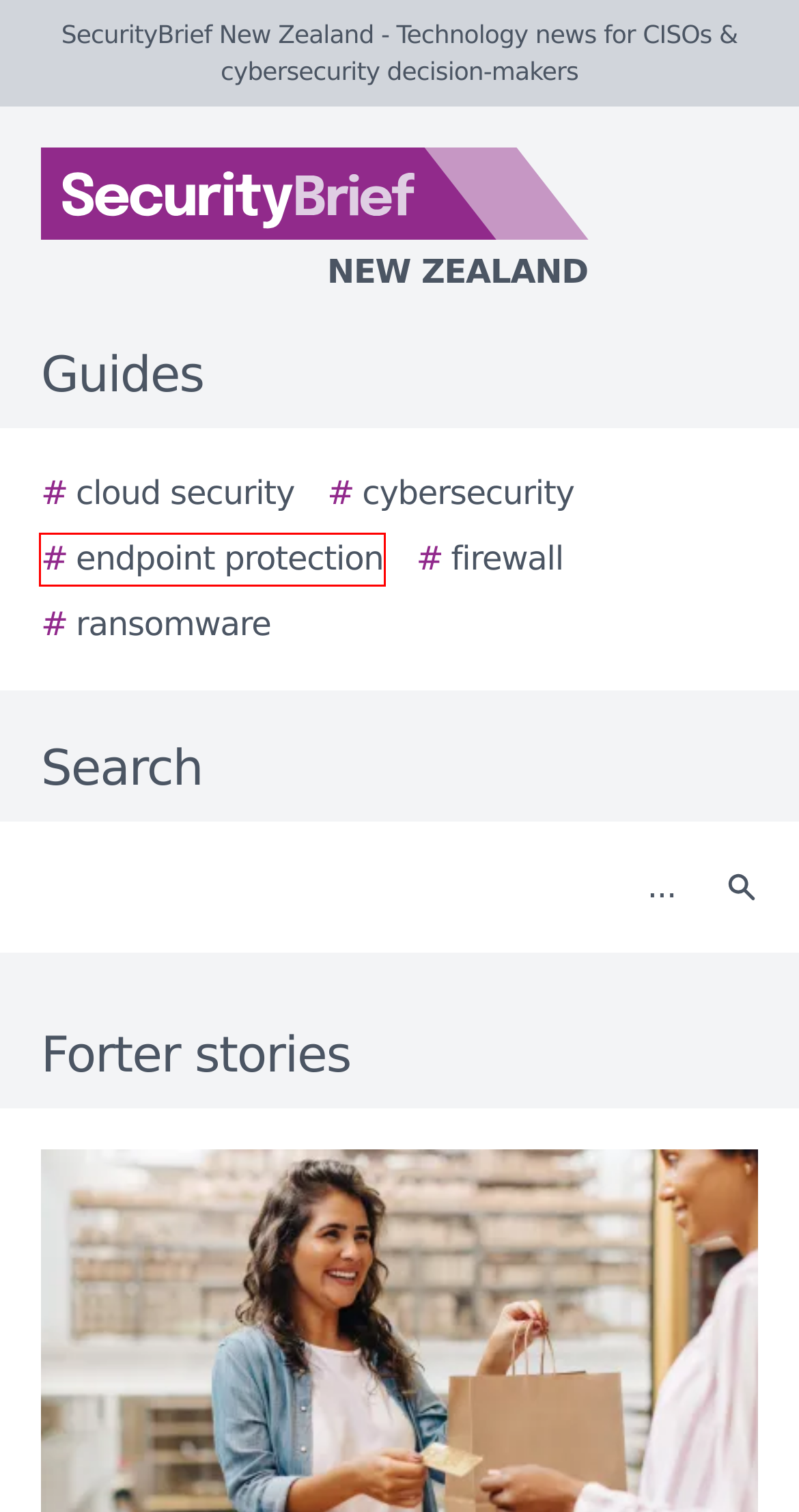Given a webpage screenshot featuring a red rectangle around a UI element, please determine the best description for the new webpage that appears after the element within the bounding box is clicked. The options are:
A. Is fraud prevention costing eCommerce more than fraud itself?
B. The 2024 Ultimate Guide to Endpoint Protection
C. The 2024 Ultimate Guide to Cloud Security
D. The 2024 Ultimate Guide to Cybersecurity
E. The 2024 Ultimate Guide to Ransomware
F. FutureFive New Zealand - Consumer technology news & reviews from the future
G. The 2024 Ultimate Guide to Firewall
H. Video: 10 Minute IT Jams - An update from Forter

B